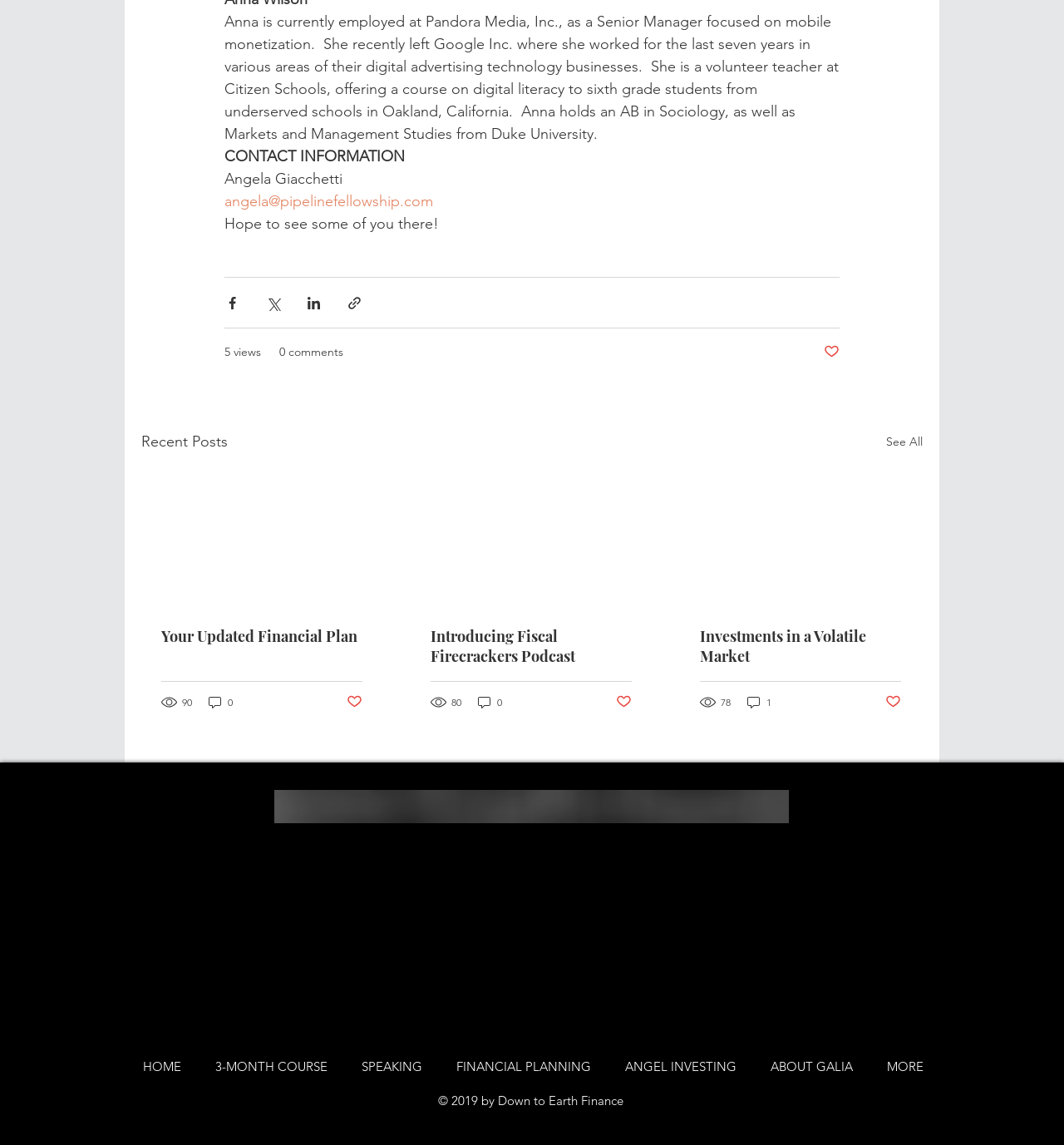Bounding box coordinates are specified in the format (top-left x, top-left y, bottom-right x, bottom-right y). All values are floating point numbers bounded between 0 and 1. Please provide the bounding box coordinate of the region this sentence describes: I consent to cookies

None